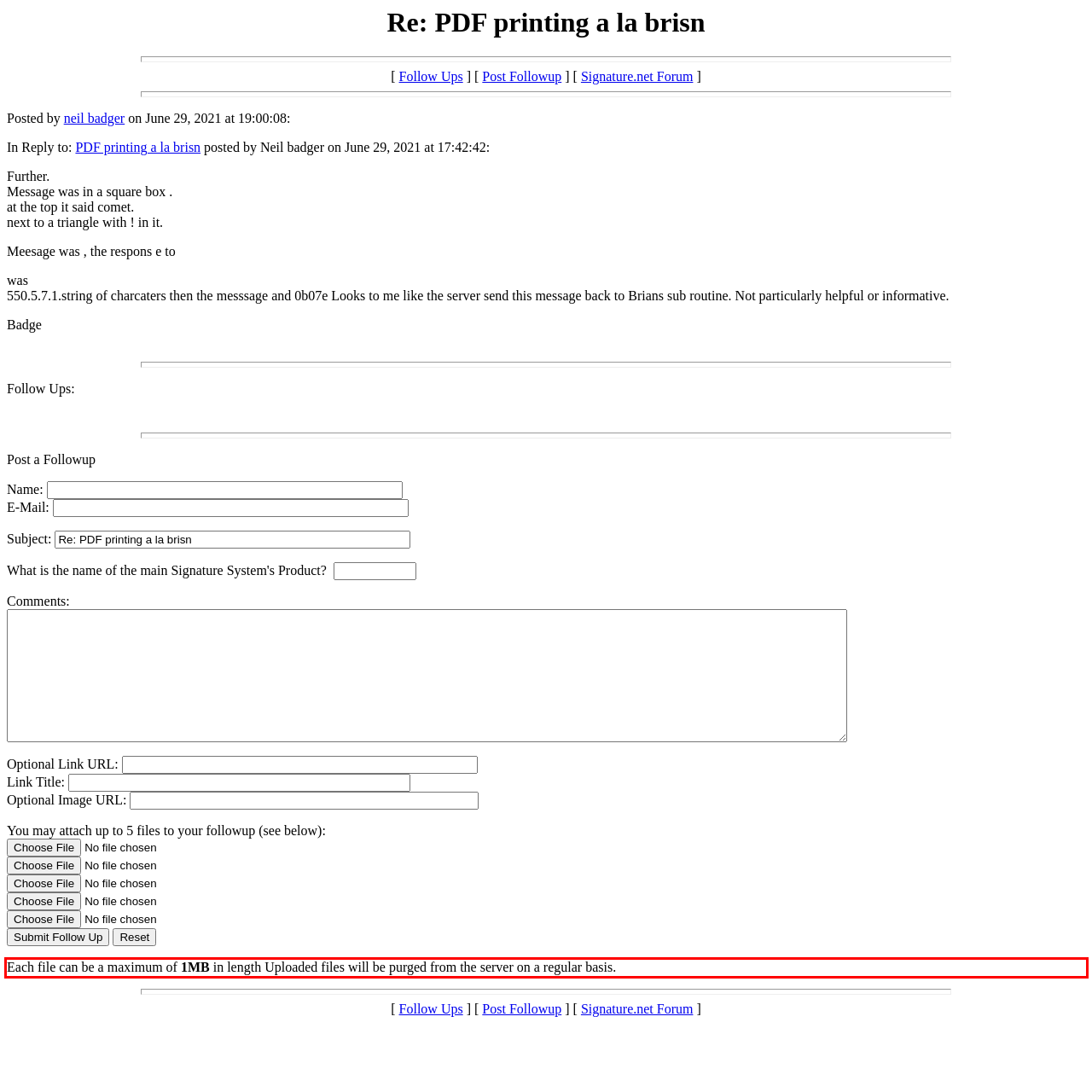Identify the text inside the red bounding box on the provided webpage screenshot by performing OCR.

Each file can be a maximum of 1MB in length Uploaded files will be purged from the server on a regular basis.